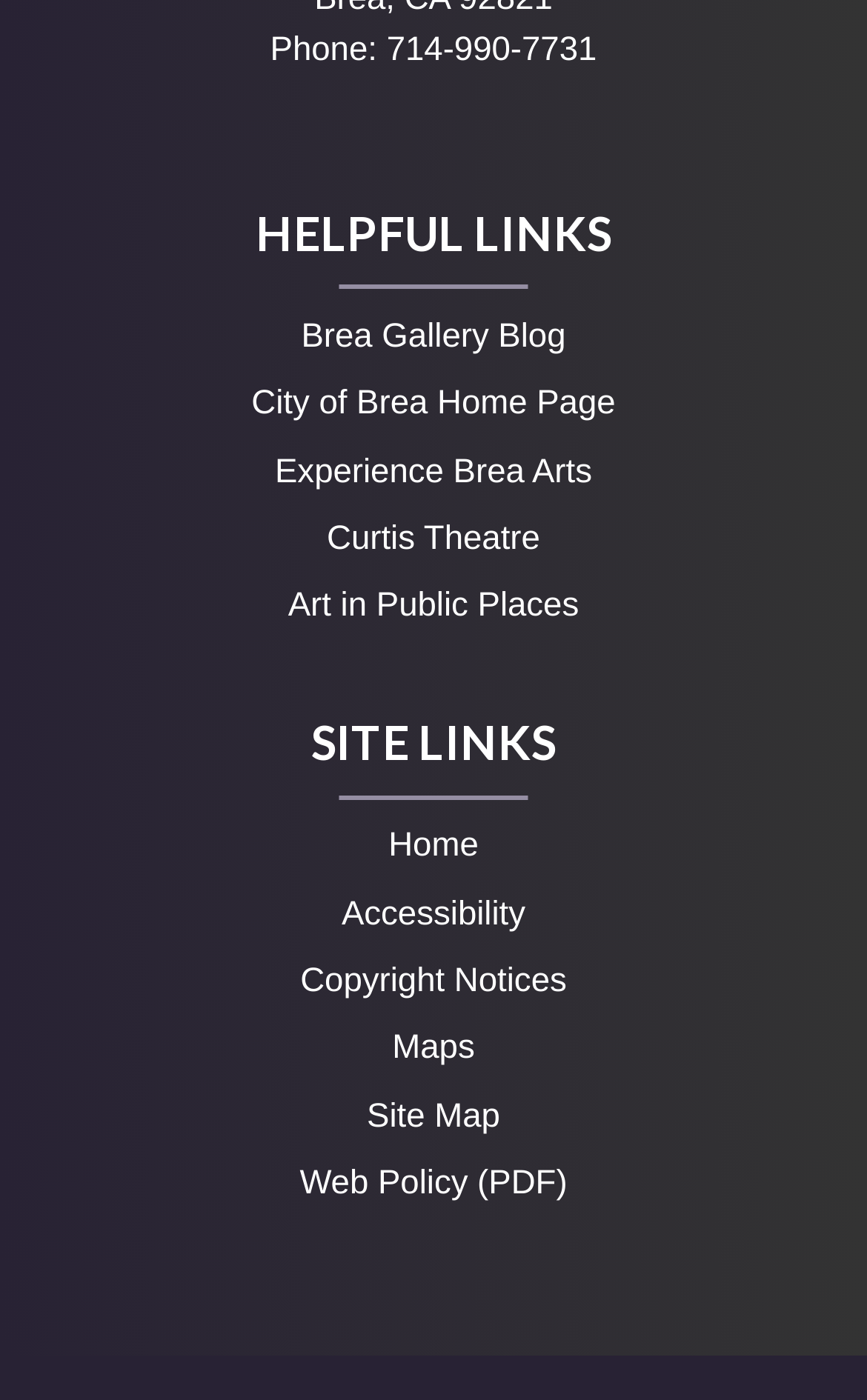Identify the bounding box coordinates of the section to be clicked to complete the task described by the following instruction: "Open master thesis". The coordinates should be four float numbers between 0 and 1, formatted as [left, top, right, bottom].

None